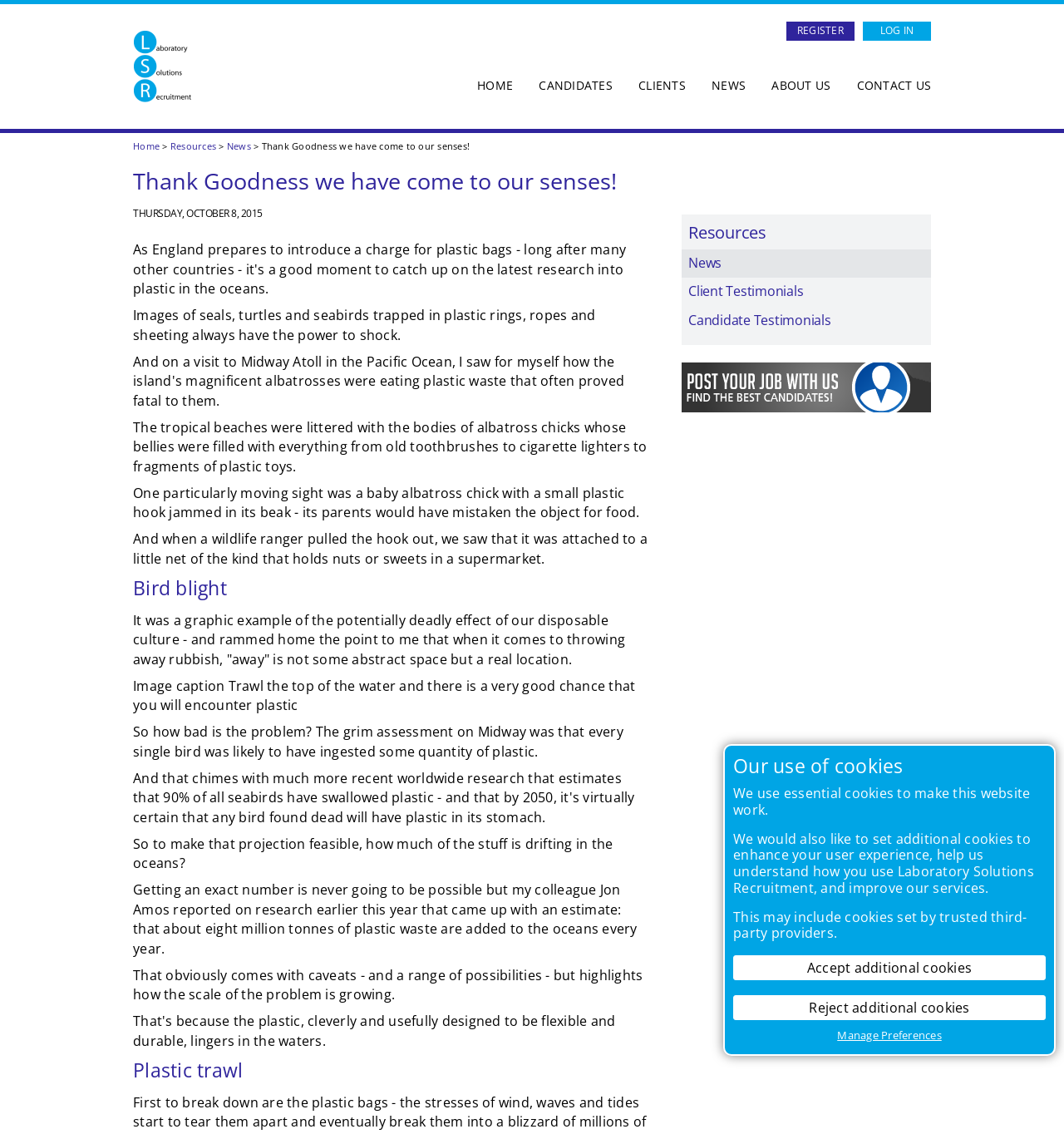Describe in detail what you see on the webpage.

This webpage is about Laboratory Solutions Recruitment, with a focus on a news article about plastic waste in the oceans. At the top of the page, there is a logo of Laboratory Solutions Recruitment, accompanied by a navigation menu with links to "HOME", "CANDIDATES", "CLIENTS", "NEWS", "ABOUT US", and "CONTACT US". Below the navigation menu, there is a section about cookies, with a heading "Our use of cookies" and three paragraphs of text explaining the use of essential and additional cookies. There are two buttons, "Accept additional cookies" and "Reject additional cookies", and a link to "Manage Preferences".

On the left side of the page, there is a sidebar with links to "Home", "Resources", and "News", as well as a heading "Thank Goodness we have come to our senses!" and a date "THURSDAY, OCTOBER 8, 2015". The main content of the page is an article about plastic waste in the oceans, with several headings, including "Bird blight", "Plastic trawl", and "Resources". The article consists of several paragraphs of text, with a few images, including a figure with a caption. The text describes the problem of plastic waste in the oceans, including the impact on wildlife, and provides some statistics on the amount of plastic waste added to the oceans every year.

At the bottom of the page, there are more links to "Resources", "News", "Client Testimonials", "Candidate Testimonials", and "Post your job with us", with an accompanying image. Overall, the page has a simple and clean layout, with a focus on the news article about plastic waste in the oceans.